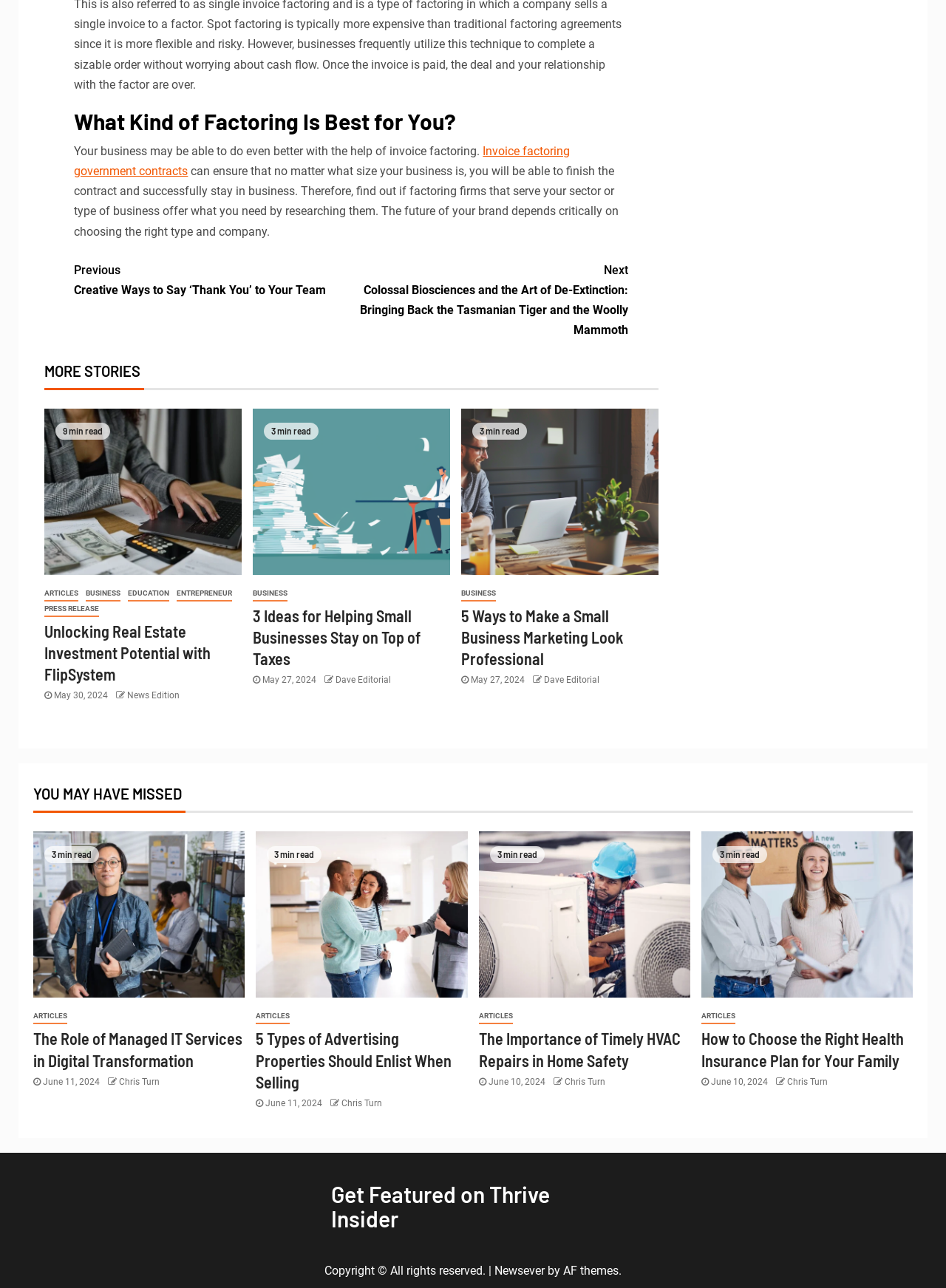Locate the bounding box coordinates of the element that should be clicked to execute the following instruction: "Explore 'The Role of Managed IT Services in Digital Transformation'".

[0.035, 0.798, 0.259, 0.832]